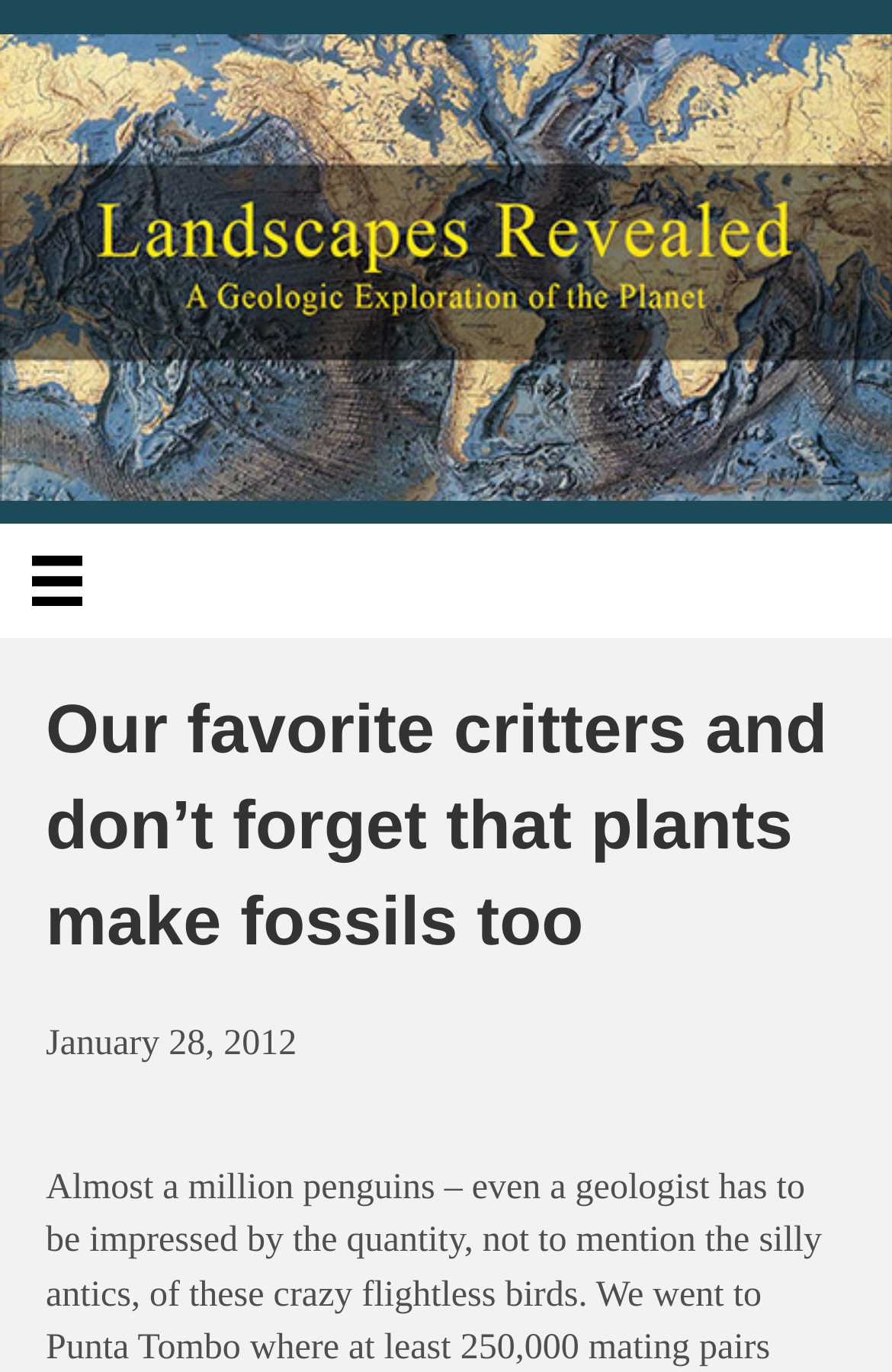Given the element description: "aria-label="Menu"", predict the bounding box coordinates of the UI element it refers to, using four float numbers between 0 and 1, i.e., [left, top, right, bottom].

[0.0, 0.381, 0.129, 0.465]